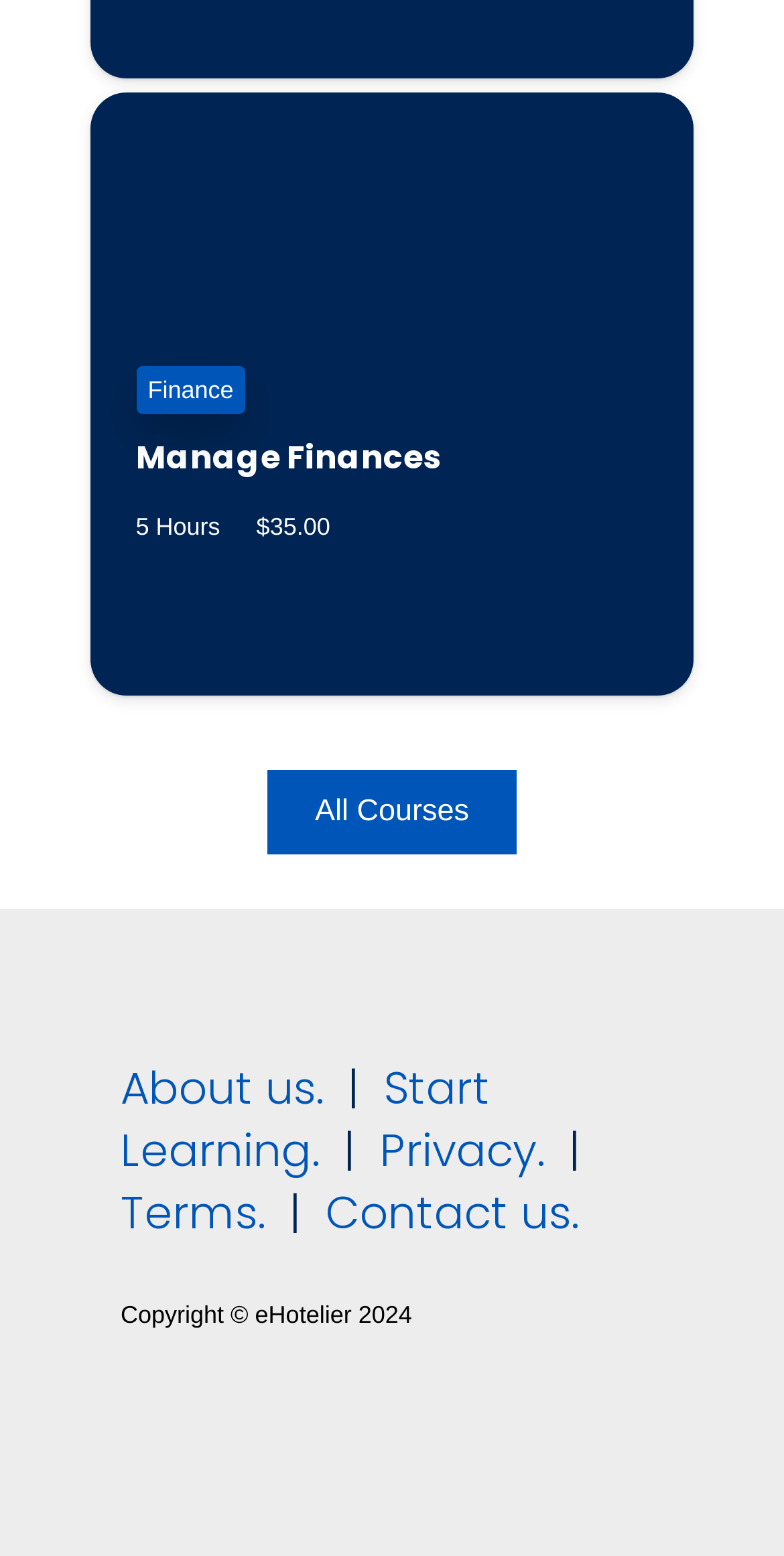How many links are there in the footer section?
From the screenshot, supply a one-word or short-phrase answer.

5